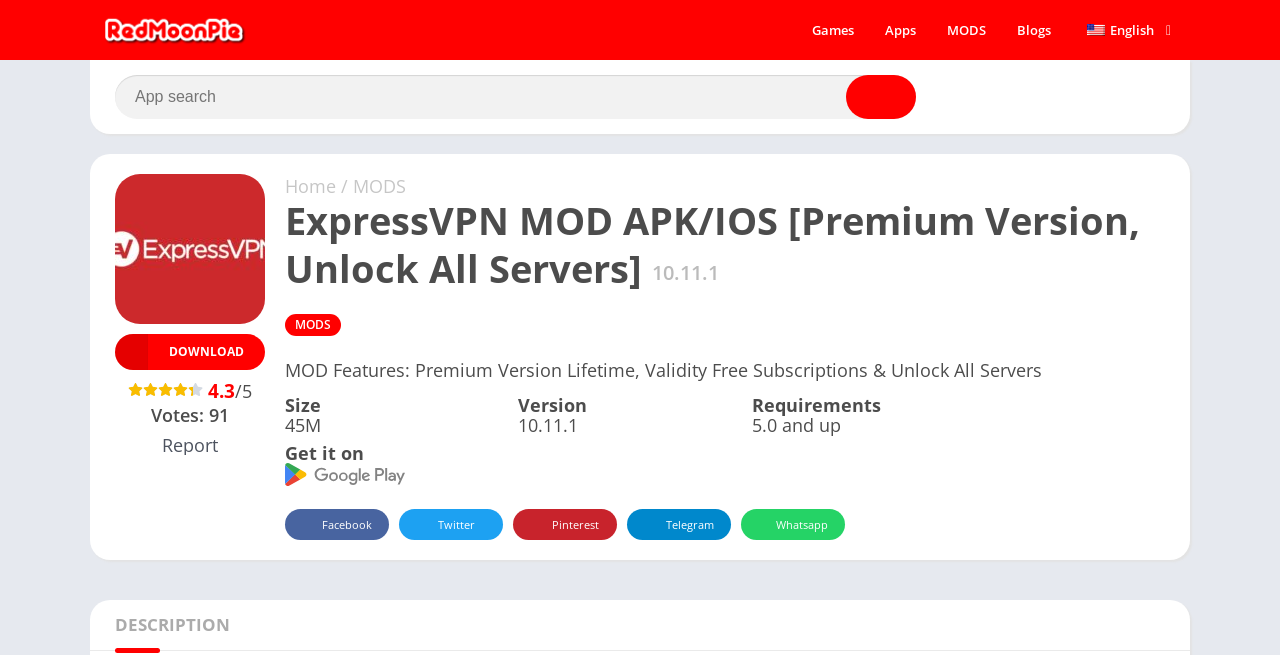Answer this question in one word or a short phrase: What is the rating of the VPN mod apk?

4.3/5